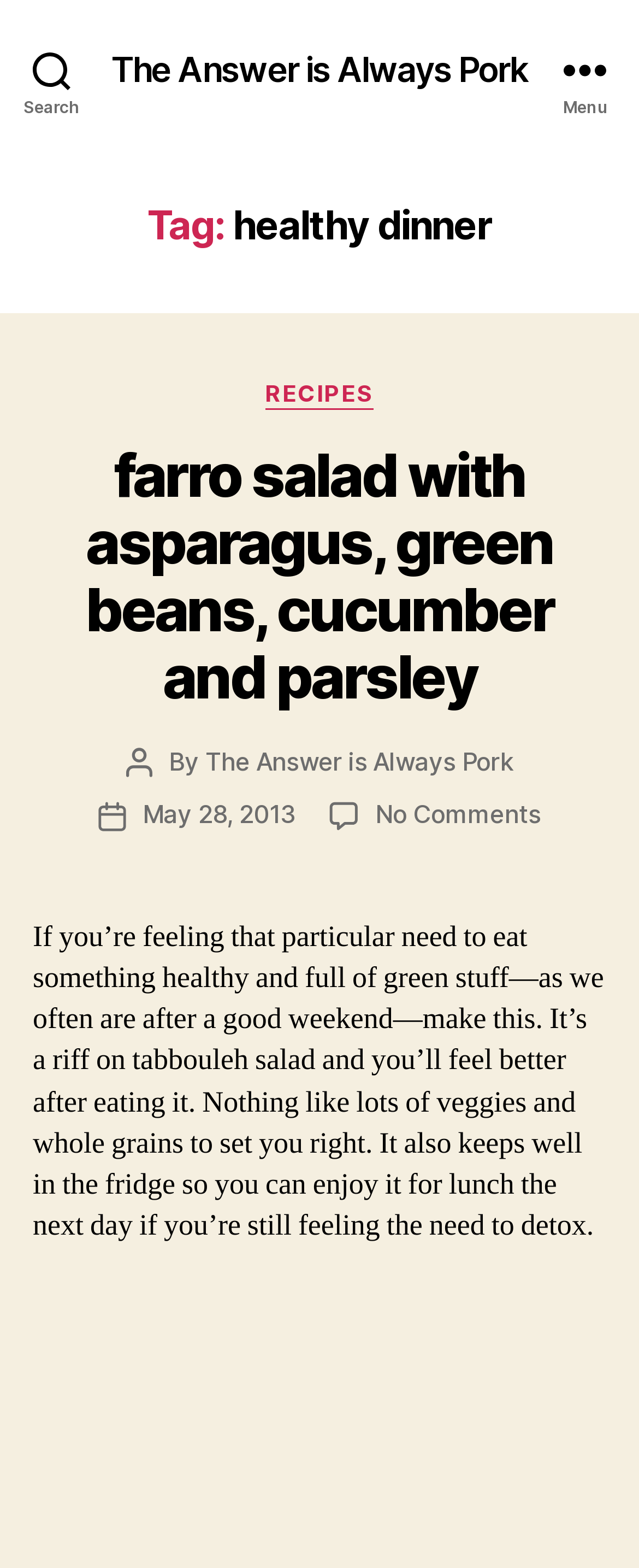Using the format (top-left x, top-left y, bottom-right x, bottom-right y), provide the bounding box coordinates for the described UI element. All values should be floating point numbers between 0 and 1: Recipes

[0.415, 0.242, 0.585, 0.261]